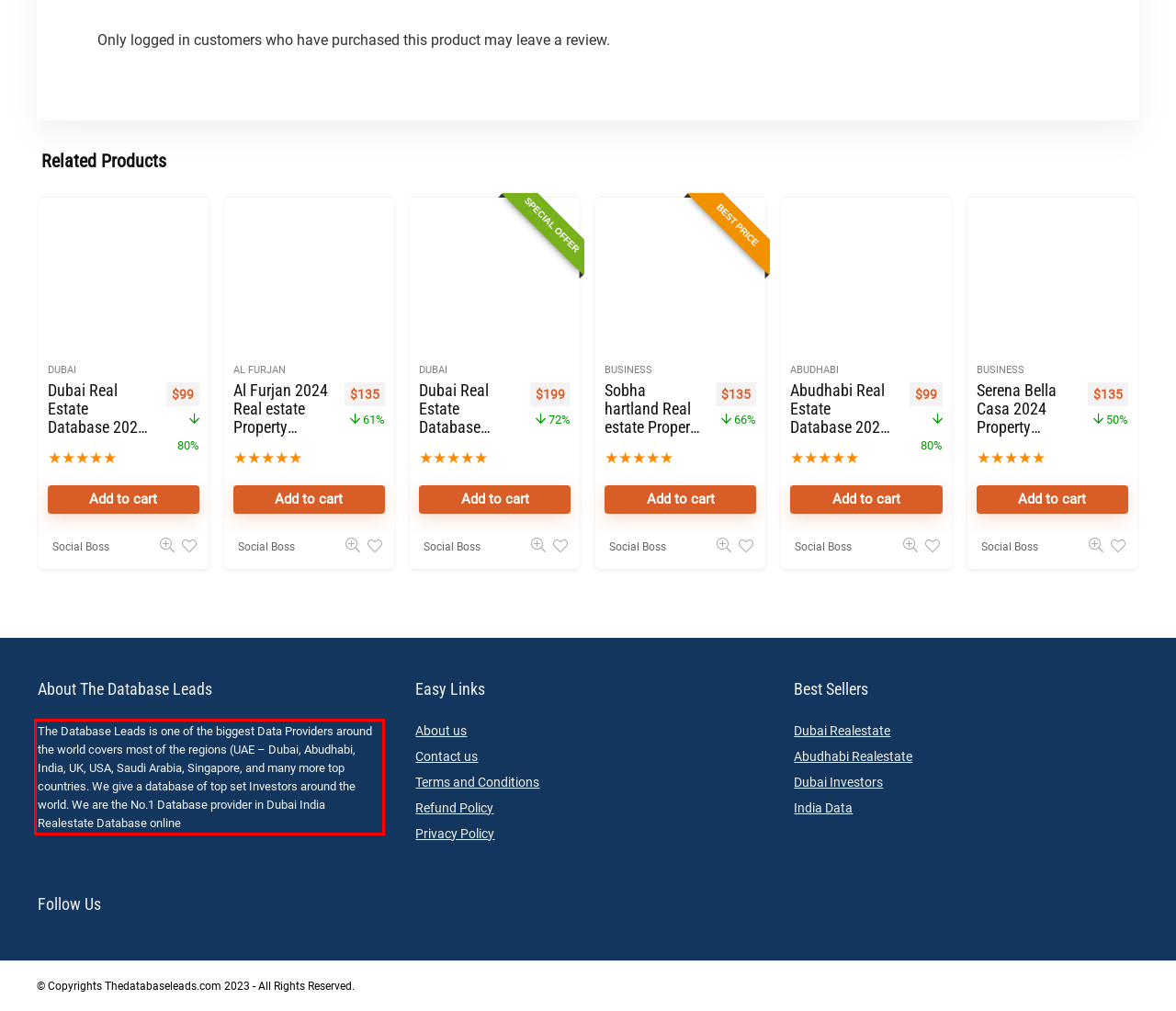Examine the screenshot of the webpage, locate the red bounding box, and perform OCR to extract the text contained within it.

The Database Leads is one of the biggest Data Providers around the world covers most of the regions (UAE – Dubai, Abudhabi, India, UK, USA, Saudi Arabia, Singapore, and many more top countries. We give a database of top set Investors around the world. We are the No.1 Database provider in Dubai India Realestate Database online